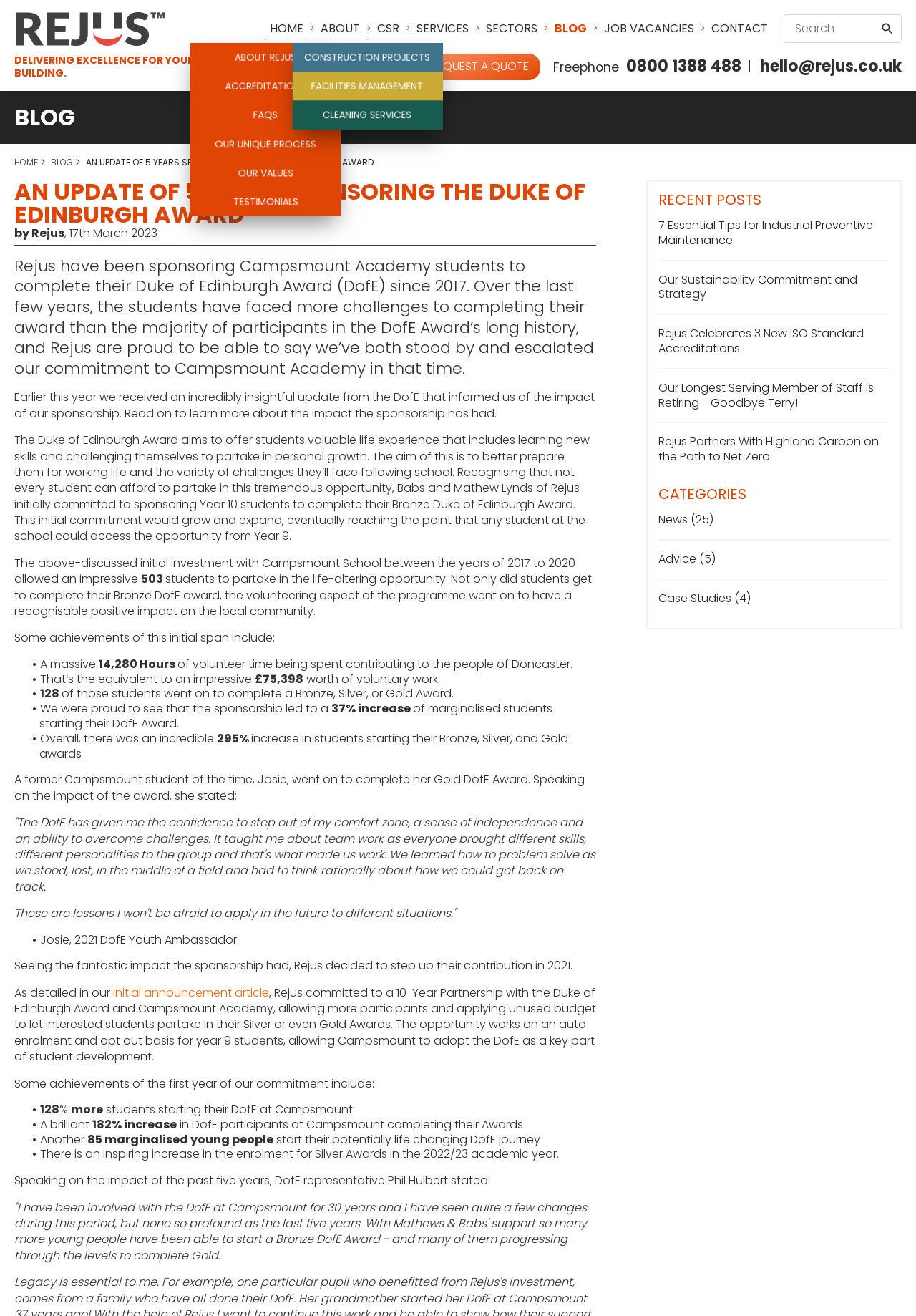Provide a brief response to the question below using a single word or phrase: 
What is the name of the company sponsoring the Duke of Edinburgh Award?

Rejus